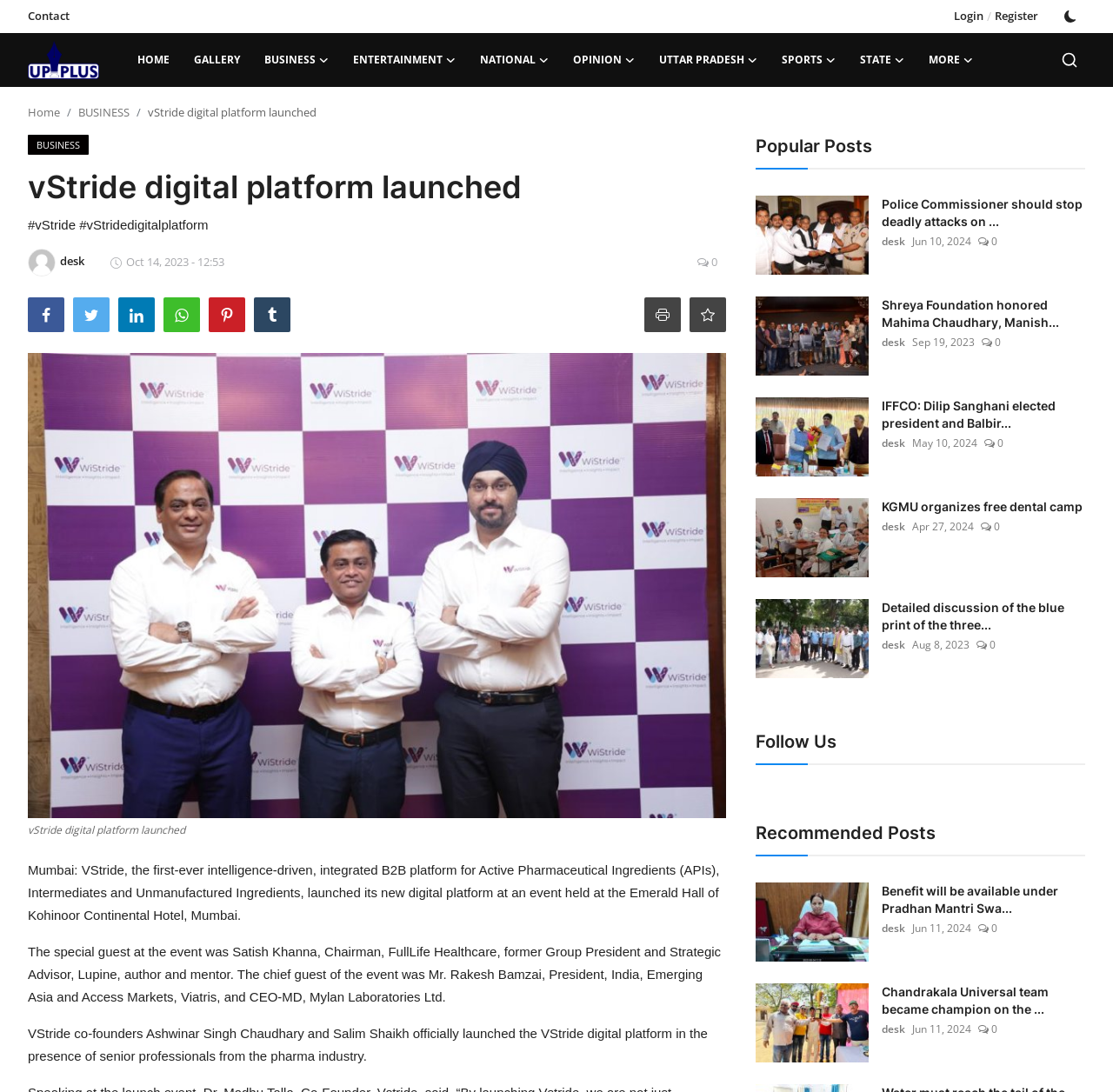Please determine the bounding box of the UI element that matches this description: parent_node: Comment * name="comment". The coordinates should be given as (top-left x, top-left y, bottom-right x, bottom-right y), with all values between 0 and 1.

None